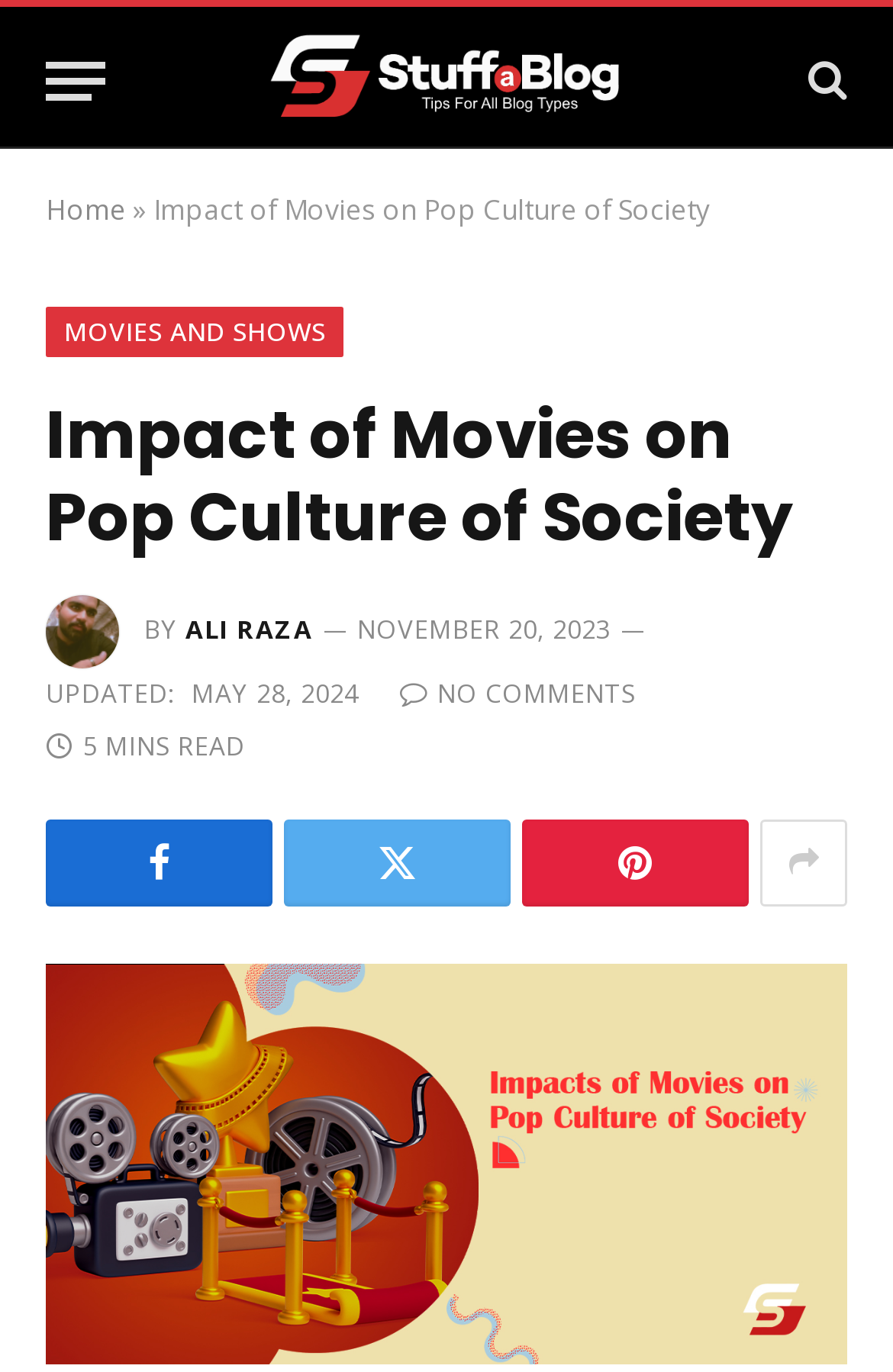When was this article updated?
Kindly offer a detailed explanation using the data available in the image.

The update date of this article can be found by looking at the text next to the 'UPDATED:' label, which is 'May 28, 2024'.